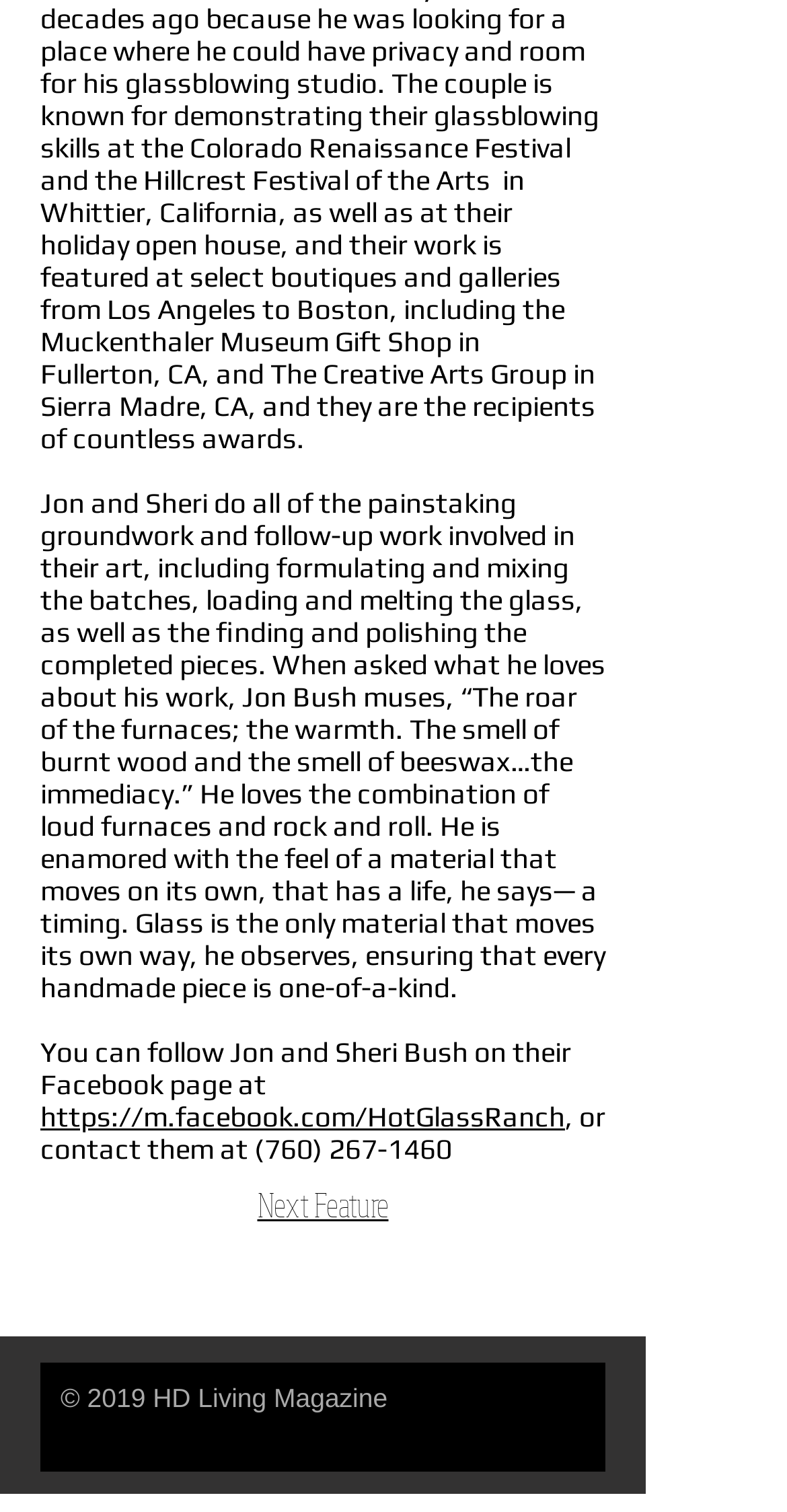Provide the bounding box coordinates for the UI element described in this sentence: "aria-label="Black Facebook Icon"". The coordinates should be four float values between 0 and 1, i.e., [left, top, right, bottom].

[0.238, 0.84, 0.328, 0.887]